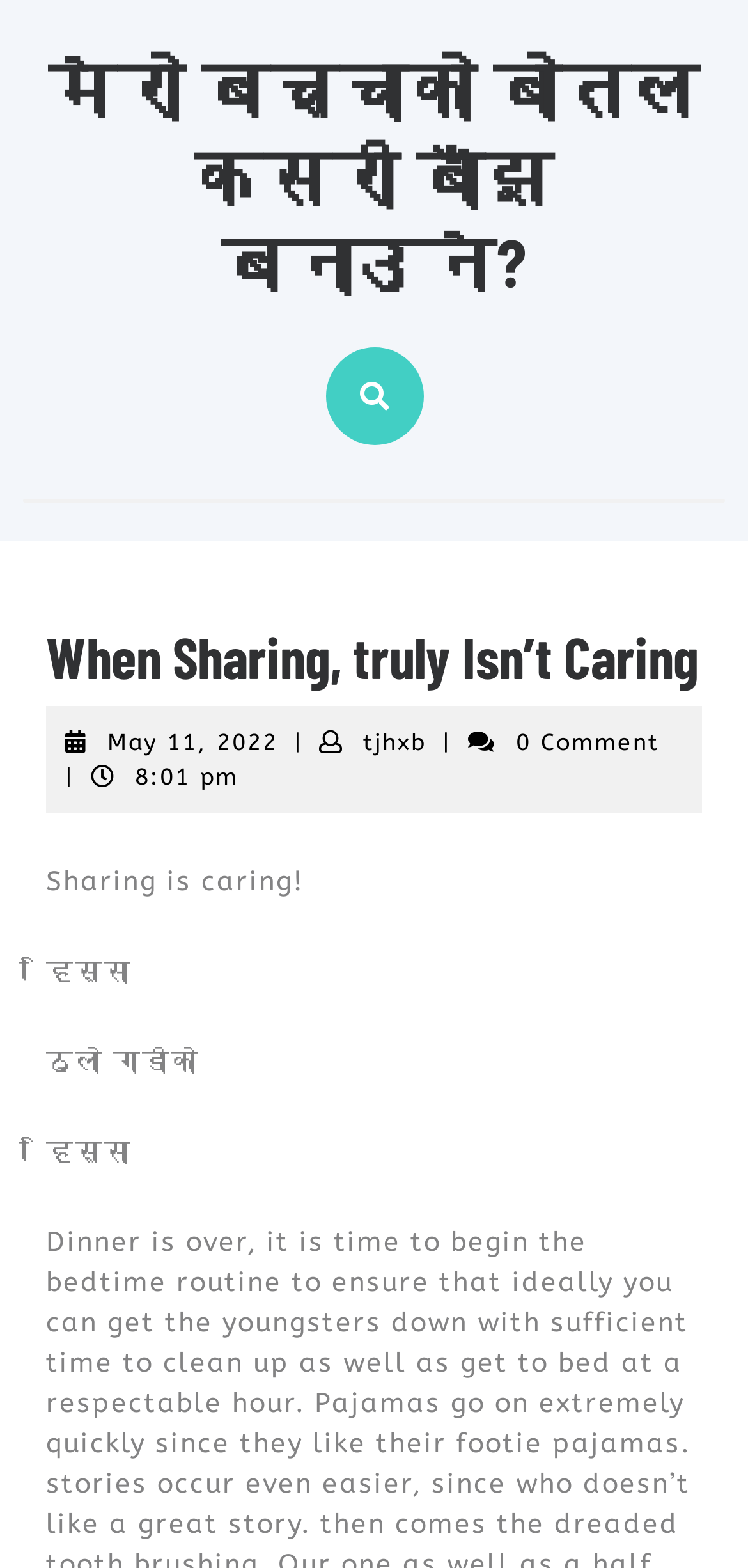Please respond in a single word or phrase: 
What is the time of the post?

8:01 pm